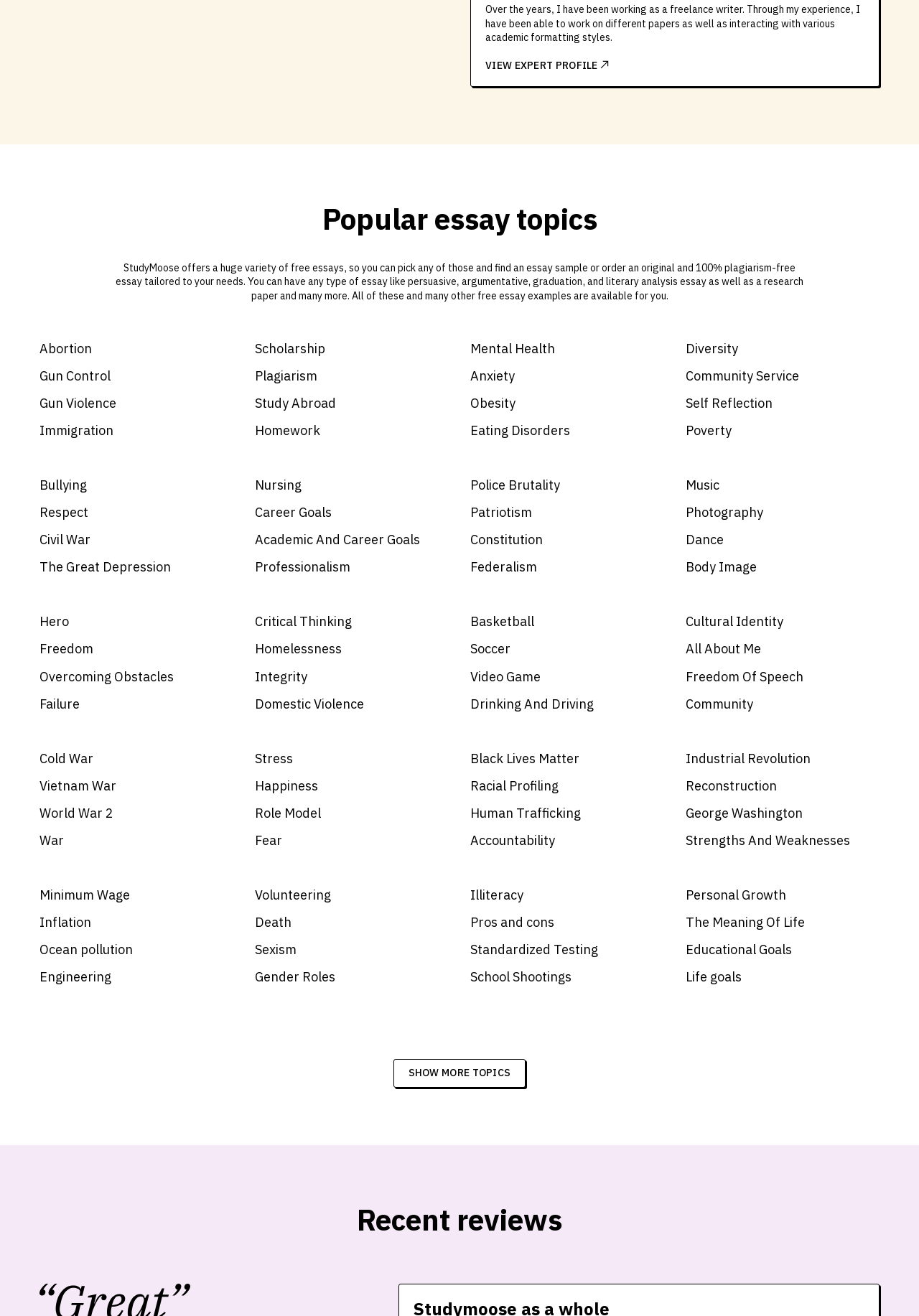Given the element description "Cultural Identity", identify the bounding box of the corresponding UI element.

[0.746, 0.466, 0.957, 0.48]